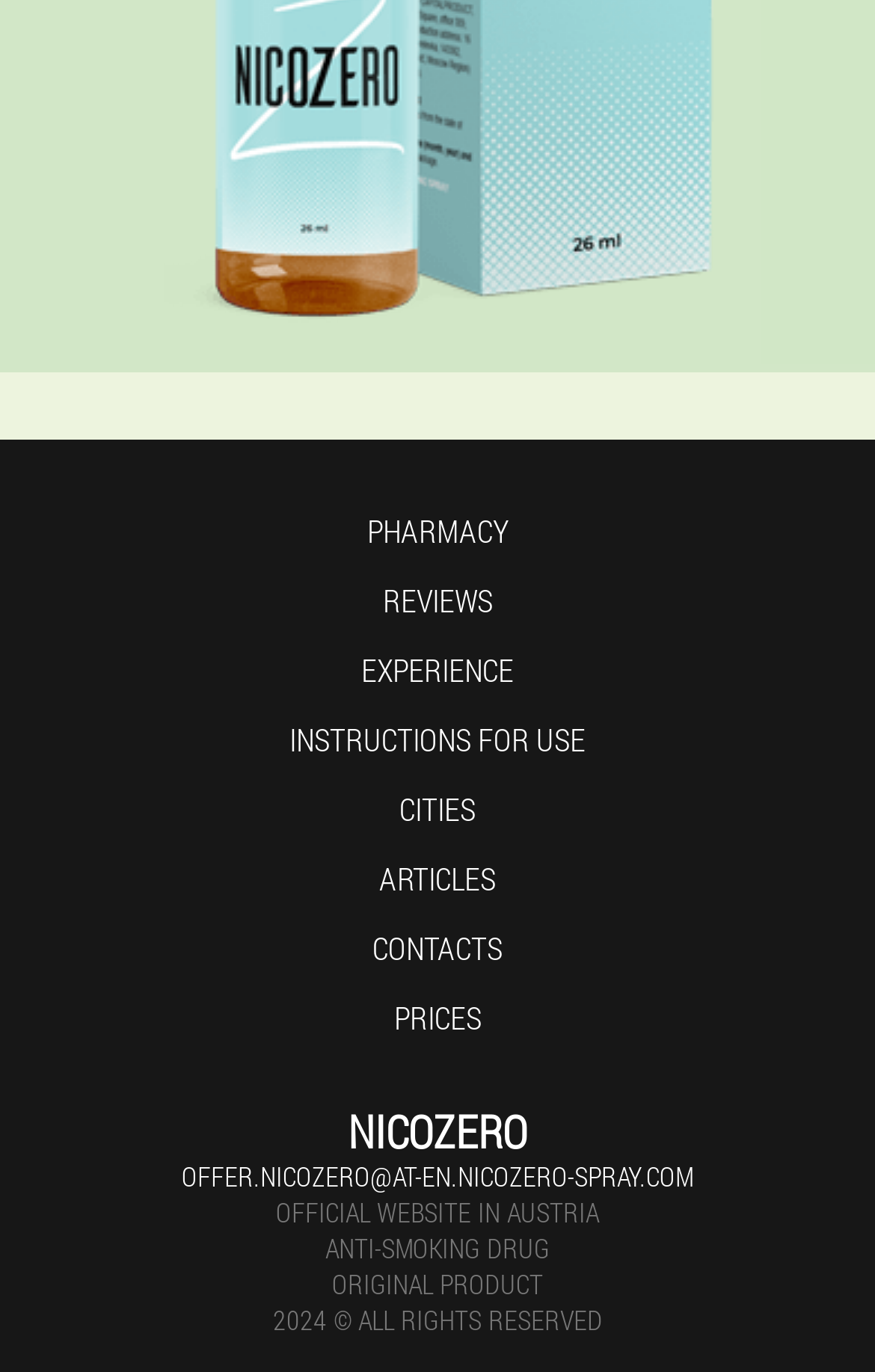What type of product is NICOZERO?
Look at the image and respond with a single word or a short phrase.

Original product